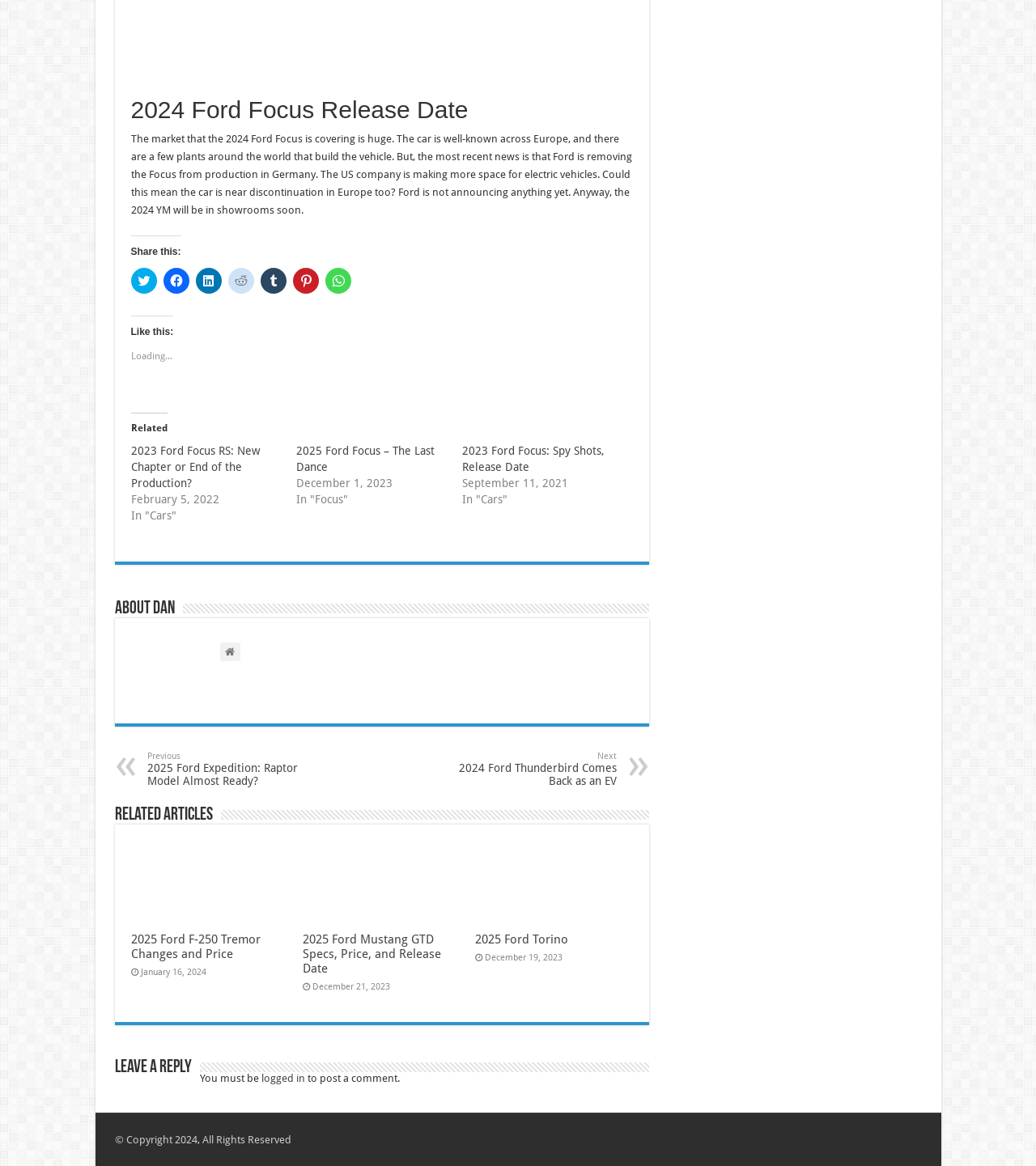What is the date of the article '2025 Ford Focus – The Last Dance'?
Based on the image, answer the question with as much detail as possible.

The date of the article '2025 Ford Focus – The Last Dance' can be found by looking at the time element next to the article title, which shows the date as December 1, 2023.